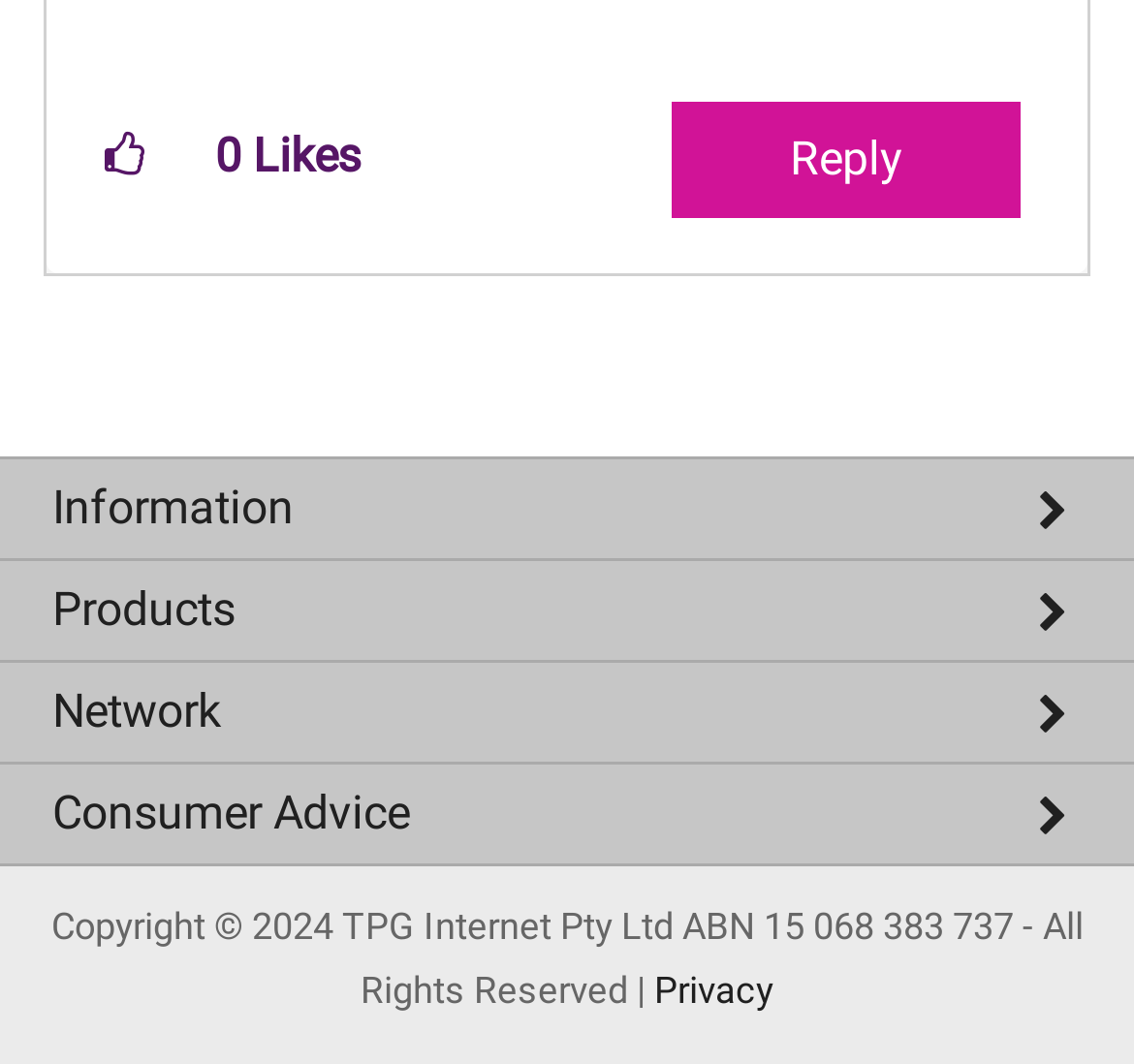Highlight the bounding box coordinates of the element that should be clicked to carry out the following instruction: "Learn about TPG". The coordinates must be given as four float numbers ranging from 0 to 1, i.e., [left, top, right, bottom].

[0.0, 0.527, 1.0, 0.614]